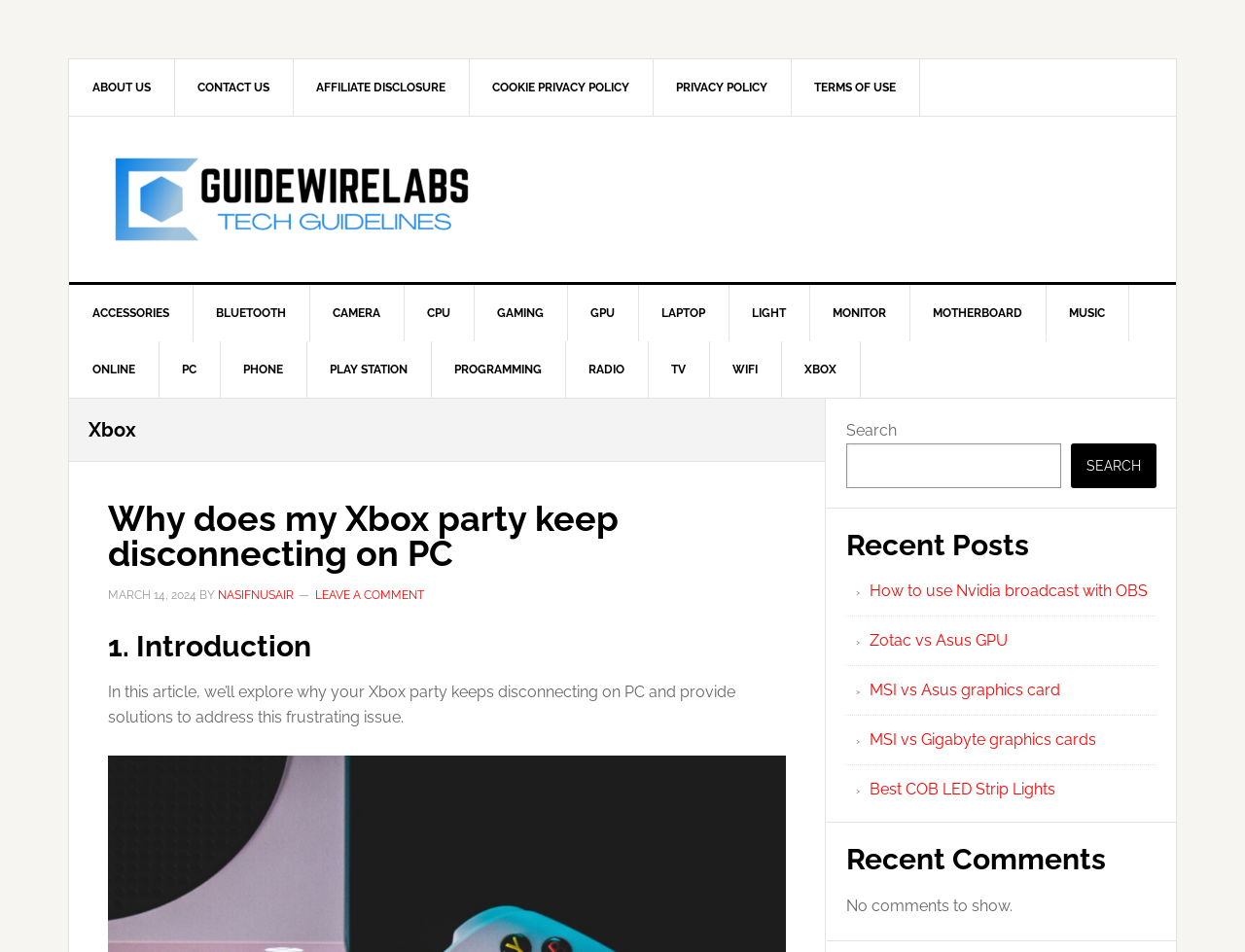Give an in-depth explanation of the webpage layout and content.

The webpage is titled "Xbox Archives - Guidewirelabs" and appears to be a blog or article page focused on Xbox-related topics. At the top of the page, there are three "Skip to" links, allowing users to navigate to primary navigation, main content, or primary sidebar.

The main navigation menu is divided into two sections: Secondary and Main. The Secondary navigation menu contains links to pages such as "ABOUT US", "CONTACT US", and "PRIVACY POLICY". The Main navigation menu has links to various categories, including "ACCESSORIES", "GAMING", "GPU", and "XBOX".

Below the navigation menus, there is a prominent link to "GUIDEWIRELABS" and a heading that reads "Xbox". This section appears to be the main content area of the page.

The main content area is divided into sections, with the first section featuring an article titled "Why does my Xbox party keep disconnecting on PC". This article has a timestamp of "MARCH 14, 2024" and is written by "NASIFNUSAIR". The article's introduction is displayed, which discusses the issue of Xbox parties disconnecting on PC and promises to provide solutions.

To the right of the main content area, there is a primary sidebar that contains a search bar, a "Recent Posts" section, and a "Recent Comments" section. The "Recent Posts" section lists several article titles, including "How to use Nvidia broadcast with OBS" and "Best COB LED Strip Lights". The "Recent Comments" section indicates that there are no comments to show.

Overall, the webpage appears to be a blog or article page focused on Xbox-related topics, with a prominent article and supporting navigation menus and sidebar content.